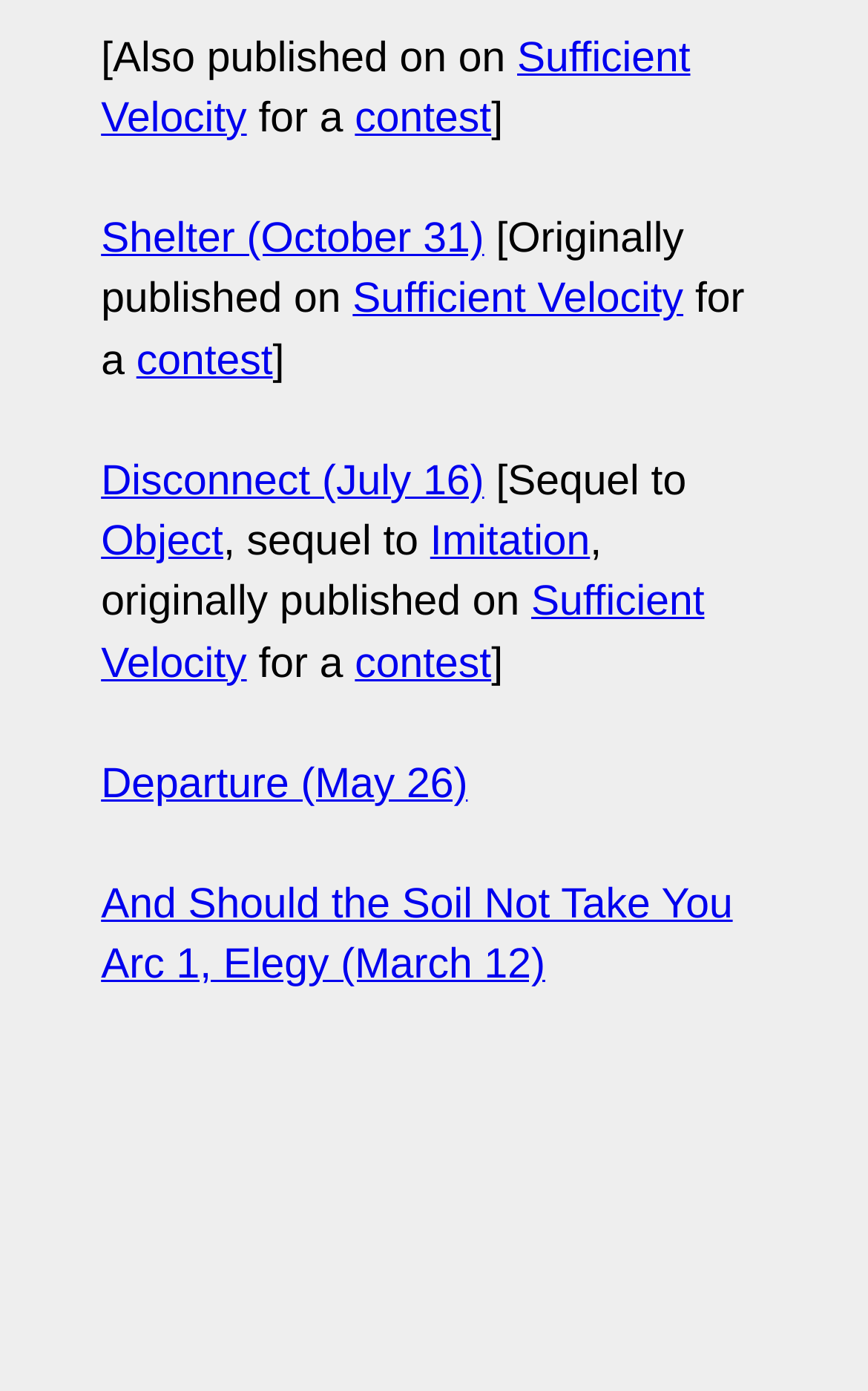What is the name of the first published work?
Provide a fully detailed and comprehensive answer to the question.

The first published work is 'Shelter (October 31)' which can be found by looking at the link element with the text 'Shelter (October 31)' at coordinates [0.116, 0.156, 0.558, 0.189].